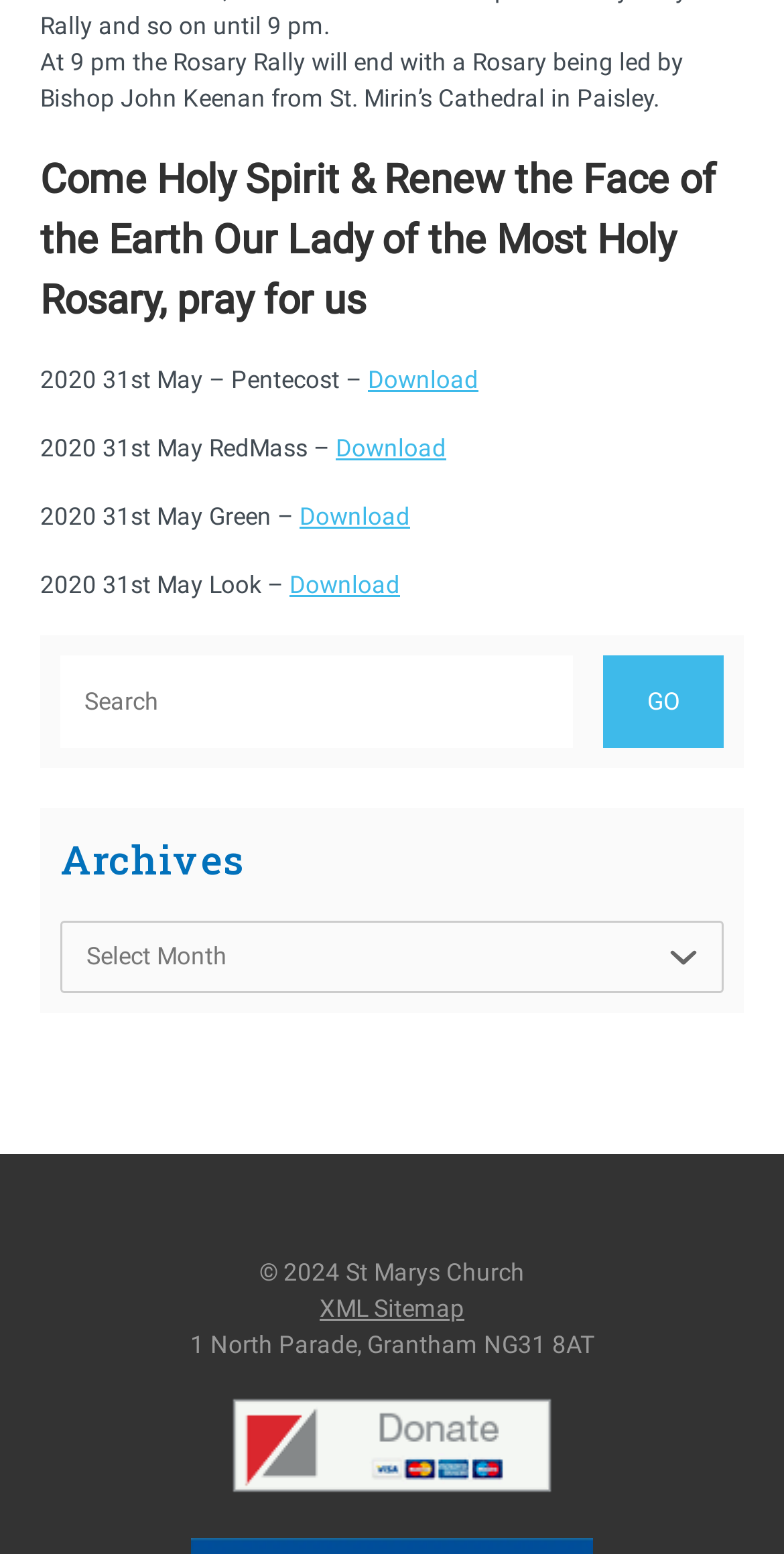Determine the bounding box coordinates of the section I need to click to execute the following instruction: "Make a donation using Payacharity". Provide the coordinates as four float numbers between 0 and 1, i.e., [left, top, right, bottom].

[0.295, 0.948, 0.705, 0.966]